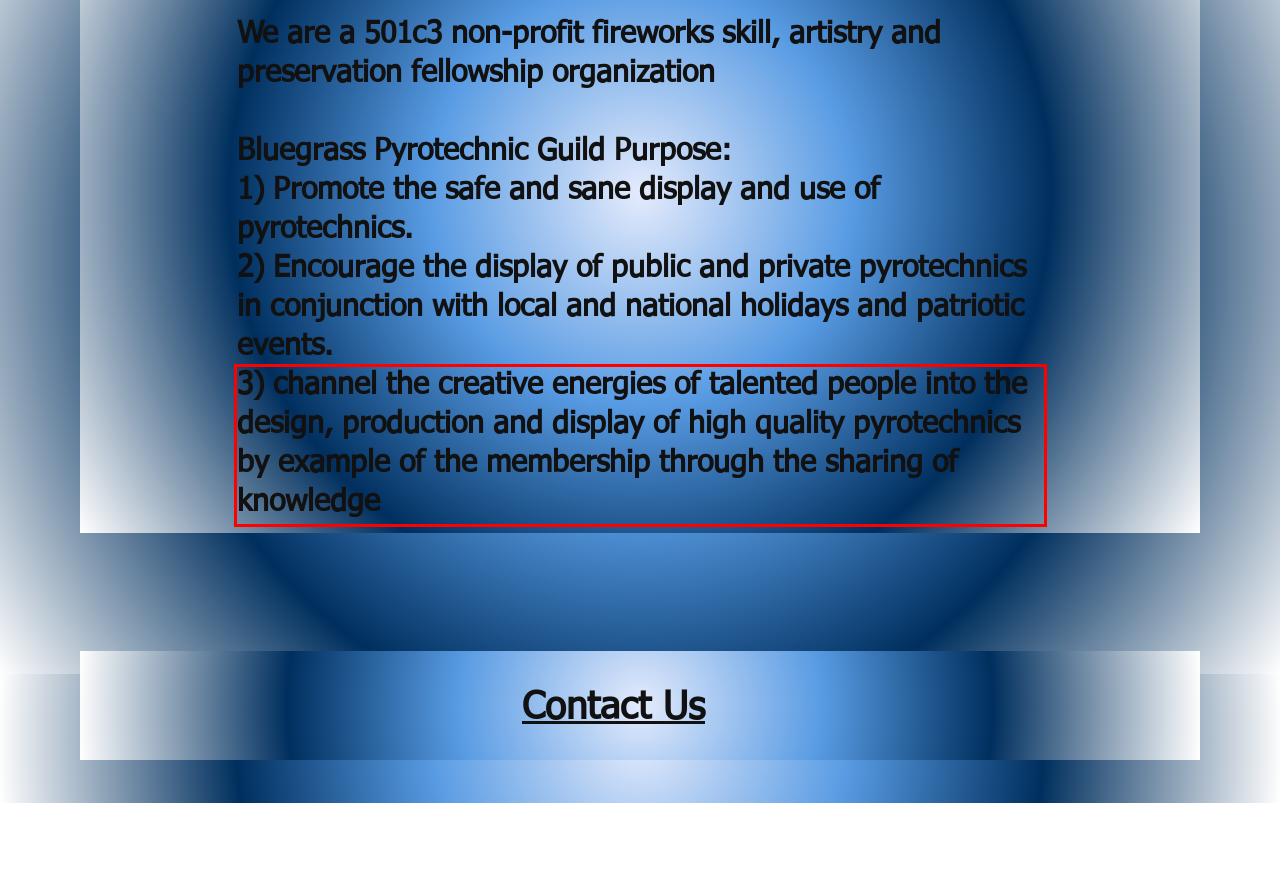Using OCR, extract the text content found within the red bounding box in the given webpage screenshot.

3) channel the creative energies of talented people into the design, production and display of high quality pyrotechnics by example of the membership through the sharing of knowledge